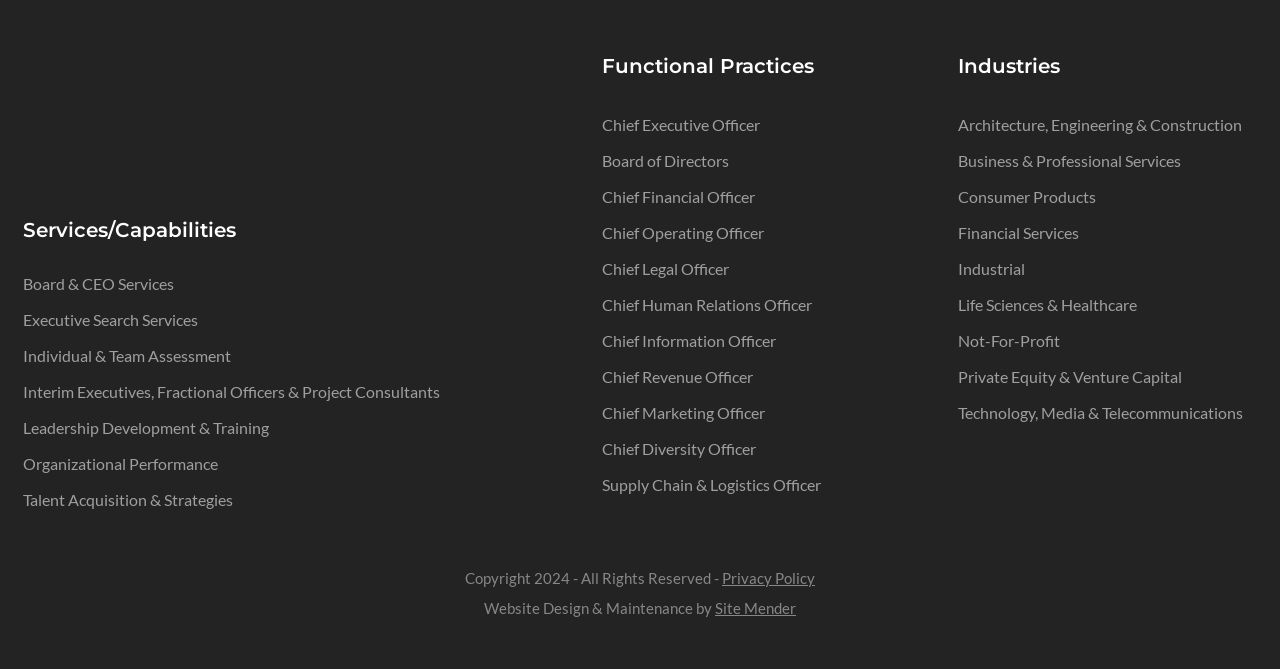With reference to the image, please provide a detailed answer to the following question: What is the copyright year of the company's website?

The copyright year of the company's website is 2024, as stated in the StaticText element at the bottom of the webpage.